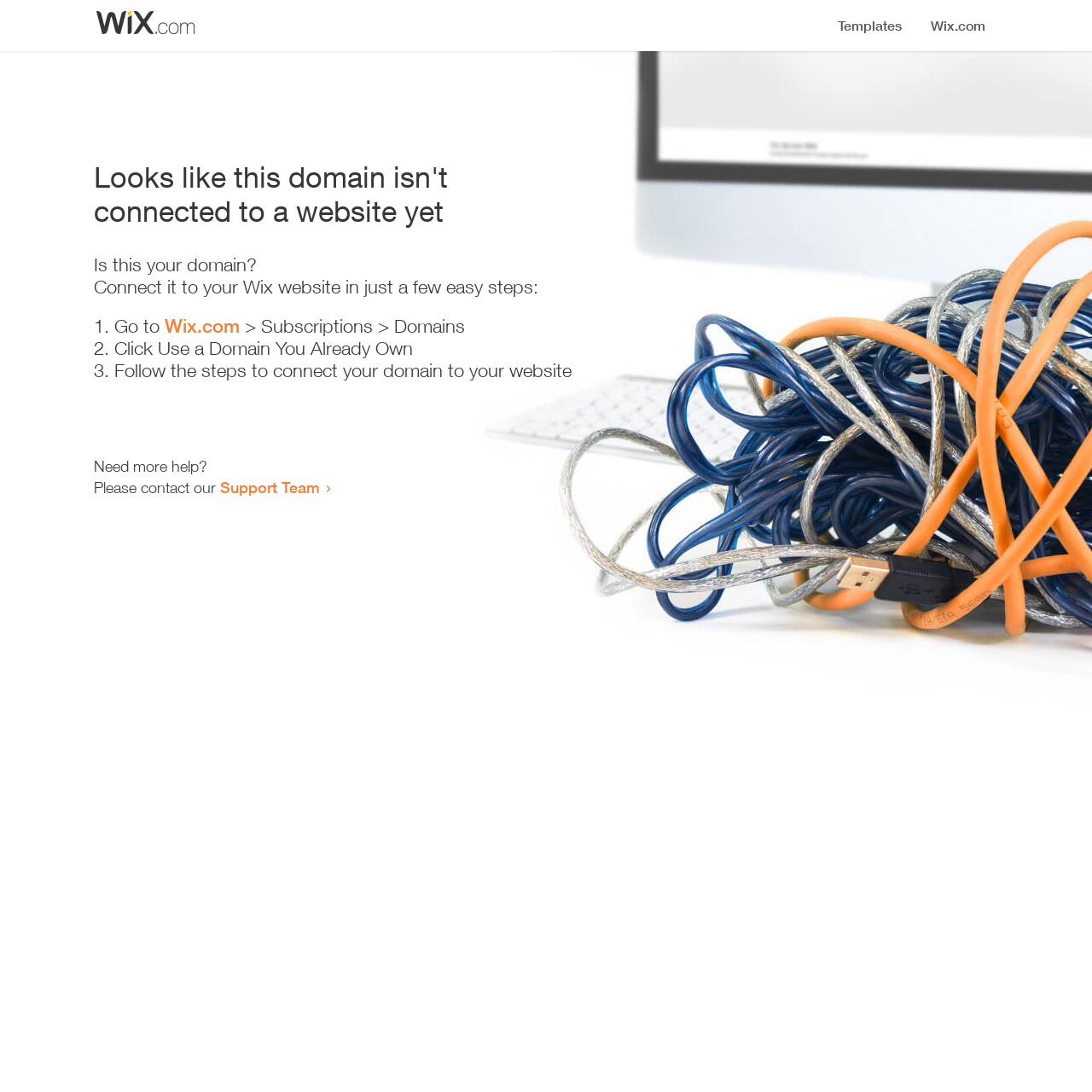Look at the image and give a detailed response to the following question: What is the first step to connect a domain to a Wix website?

According to the list of steps provided on the webpage, the first step to connect a domain to a Wix website is to 'Go to Wix.com > Subscriptions > Domains', which suggests that the initial action required is to visit the Wix.com website.